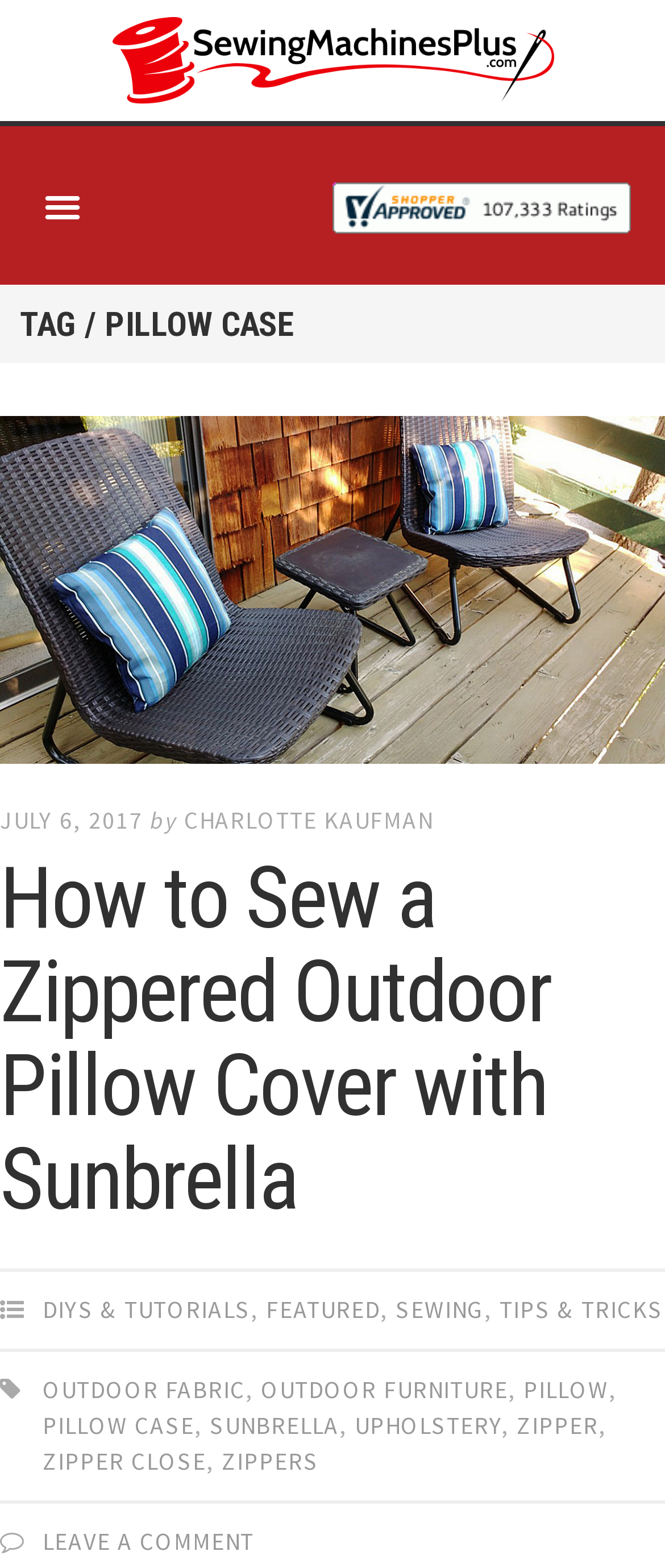Please determine the bounding box coordinates of the section I need to click to accomplish this instruction: "Read the article 'How to Sew a Zippered Outdoor Pillow Cover with Sunbrella'".

[0.0, 0.265, 1.0, 0.496]